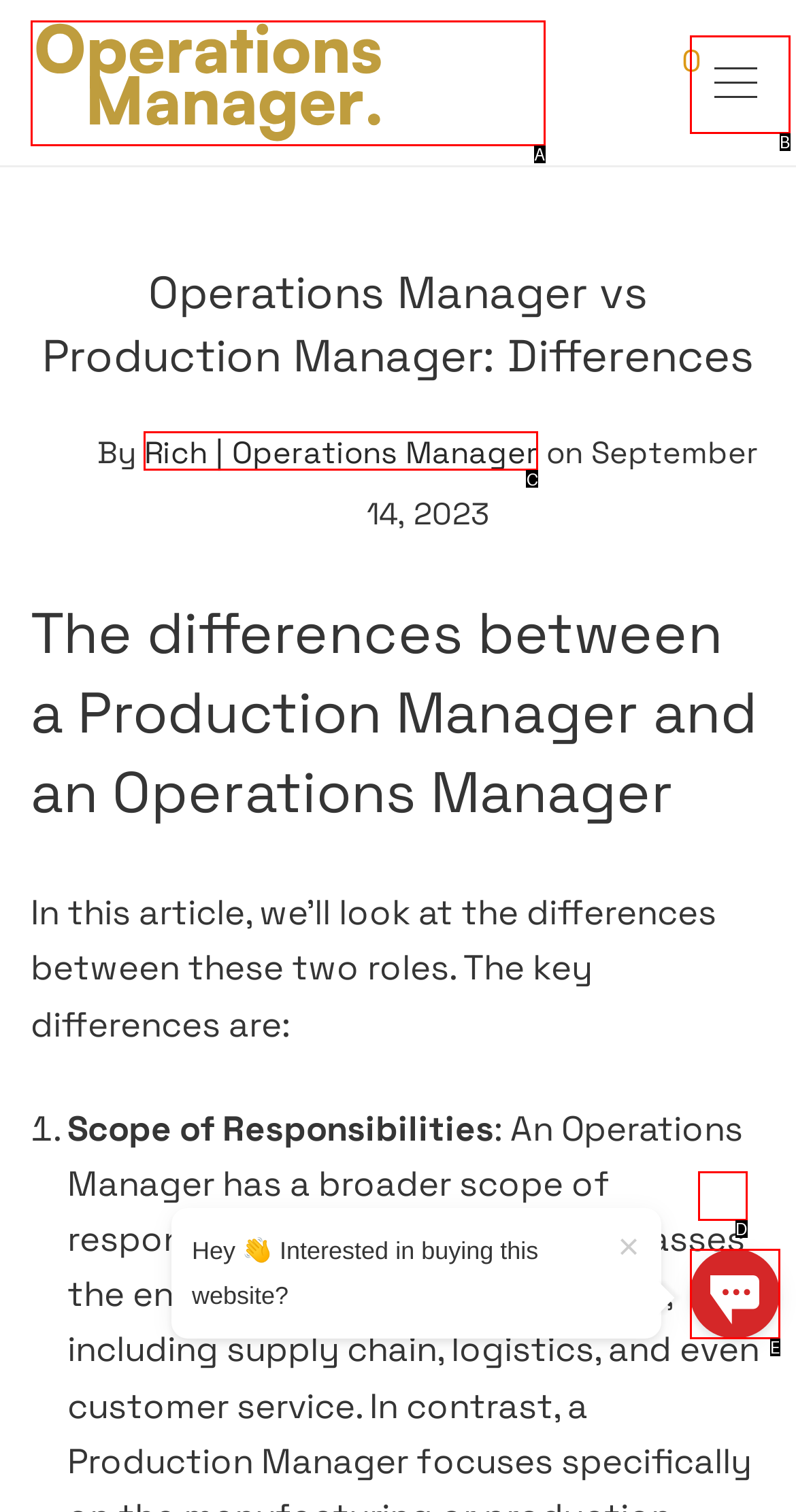Based on the provided element description: parent_node: ×, identify the best matching HTML element. Respond with the corresponding letter from the options shown.

E